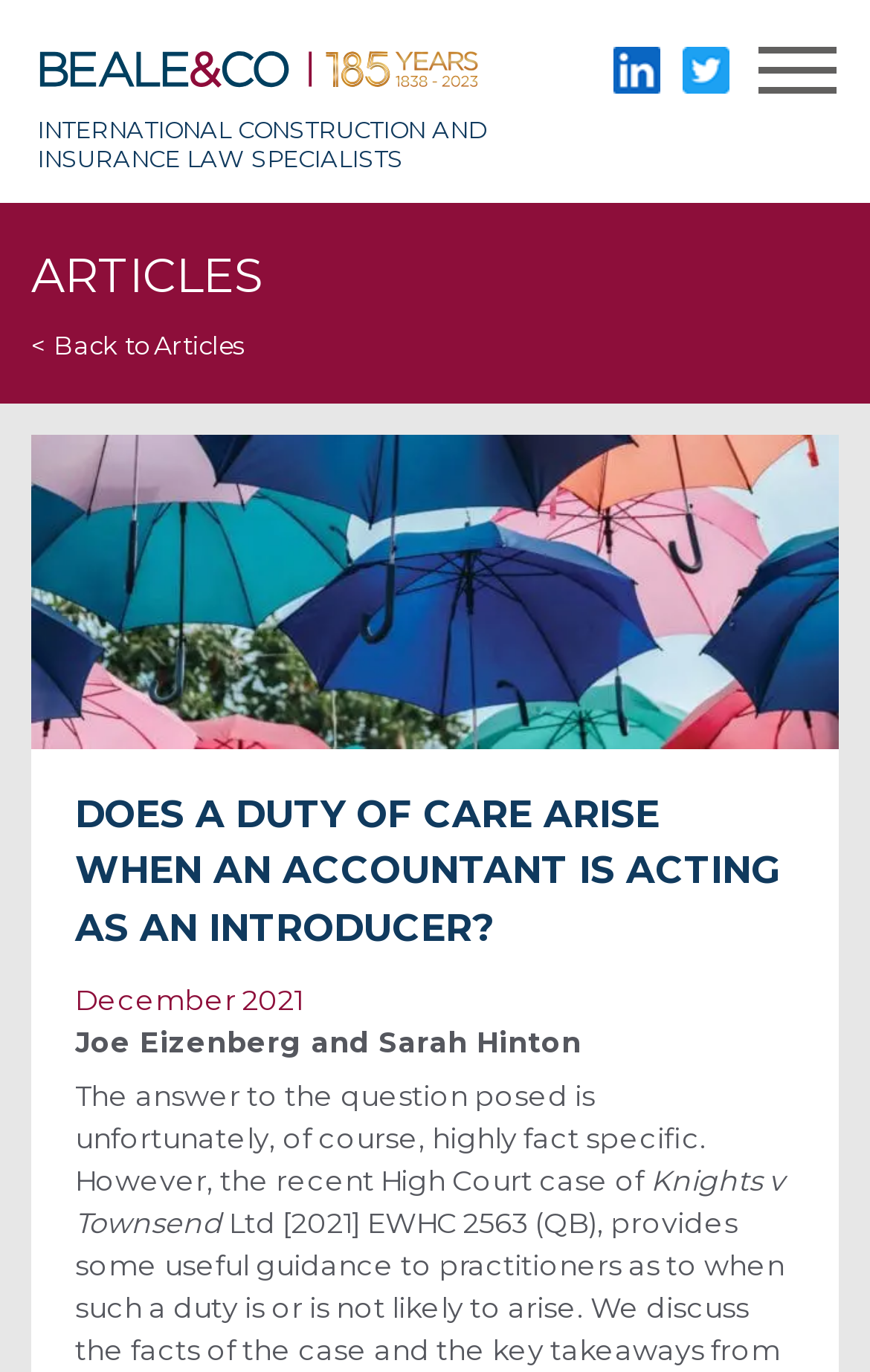Answer the question with a single word or phrase: 
Who are the authors of the article?

Joe Eizenberg and Sarah Hinton